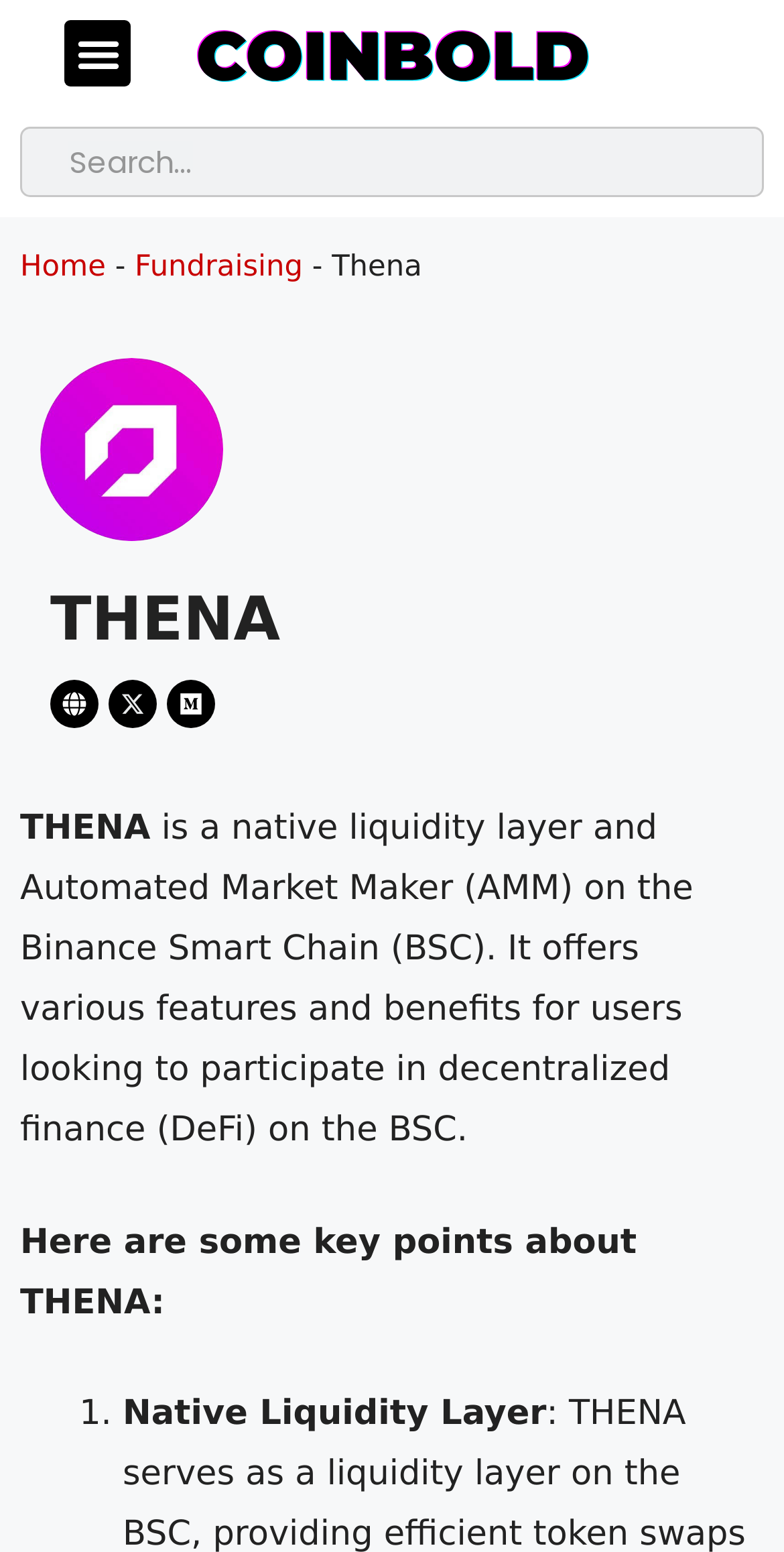Please find the bounding box coordinates of the element that must be clicked to perform the given instruction: "Go to the fundraising page". The coordinates should be four float numbers from 0 to 1, i.e., [left, top, right, bottom].

[0.172, 0.162, 0.386, 0.183]